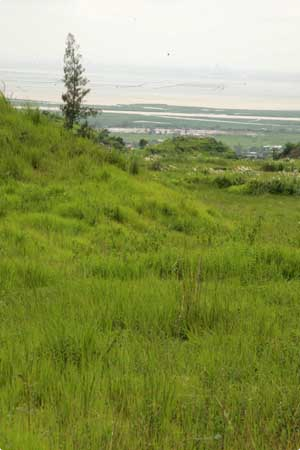What type of area is suggested in the background?
Refer to the image and answer the question using a single word or phrase.

Coastal area